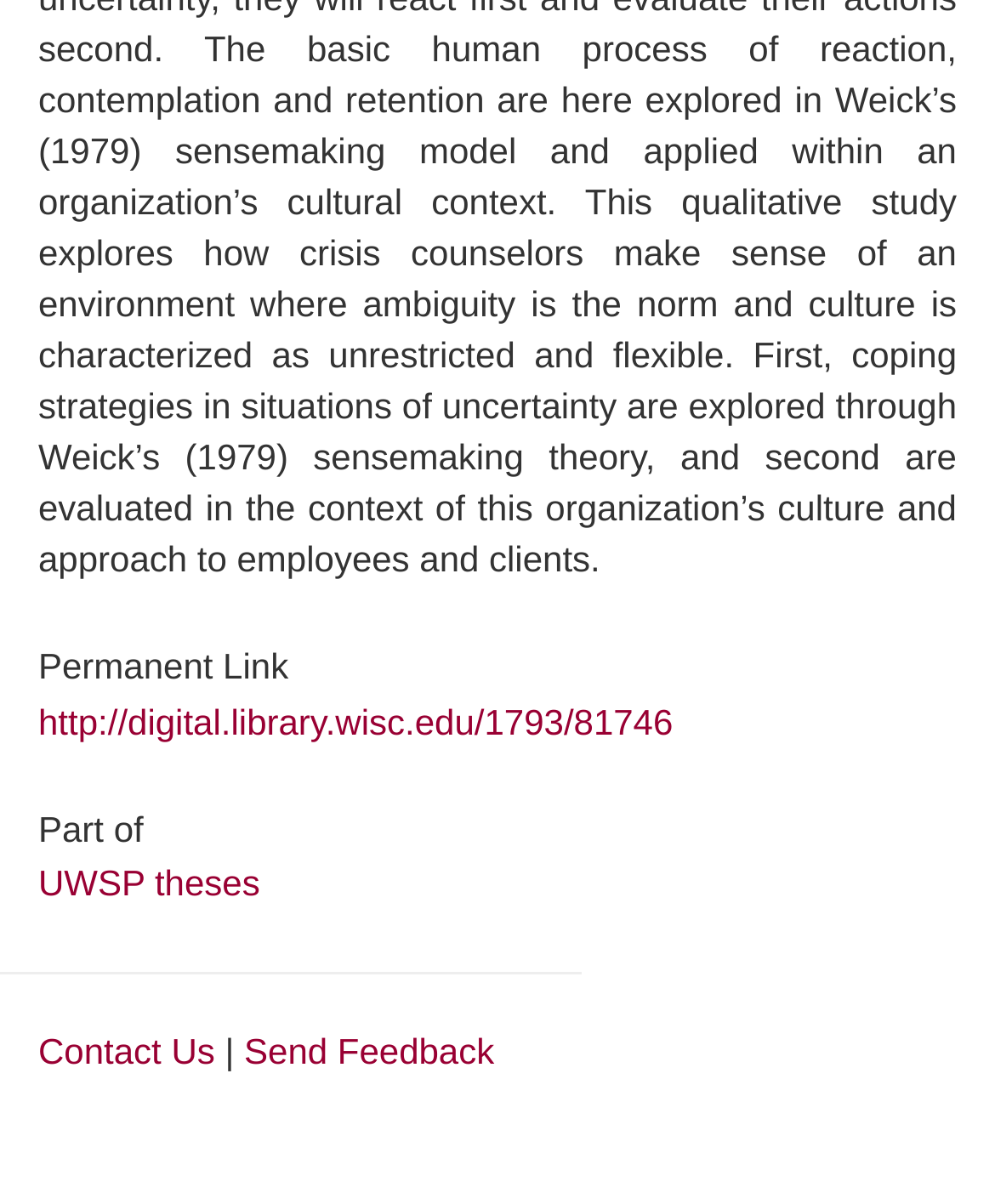What is the URL of the permanent link?
Using the visual information, reply with a single word or short phrase.

http://digital.library.wisc.edu/1793/81746